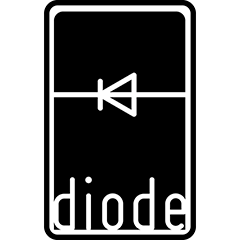Describe the scene depicted in the image with great detail.

The image features a stylized logo associated with the "diode poetry journal." The logo is designed with a black background and prominent white graphics, including a depiction of a diode symbol intertwined with the word "diode." This representation emphasizes themes of connection and electrical flow, reflecting the journal's focus on literary expression and creativity. The overall design is striking and modern, combining elements of technology and literature, which aligns with the journal's mission to publish contemporary poetry and art.